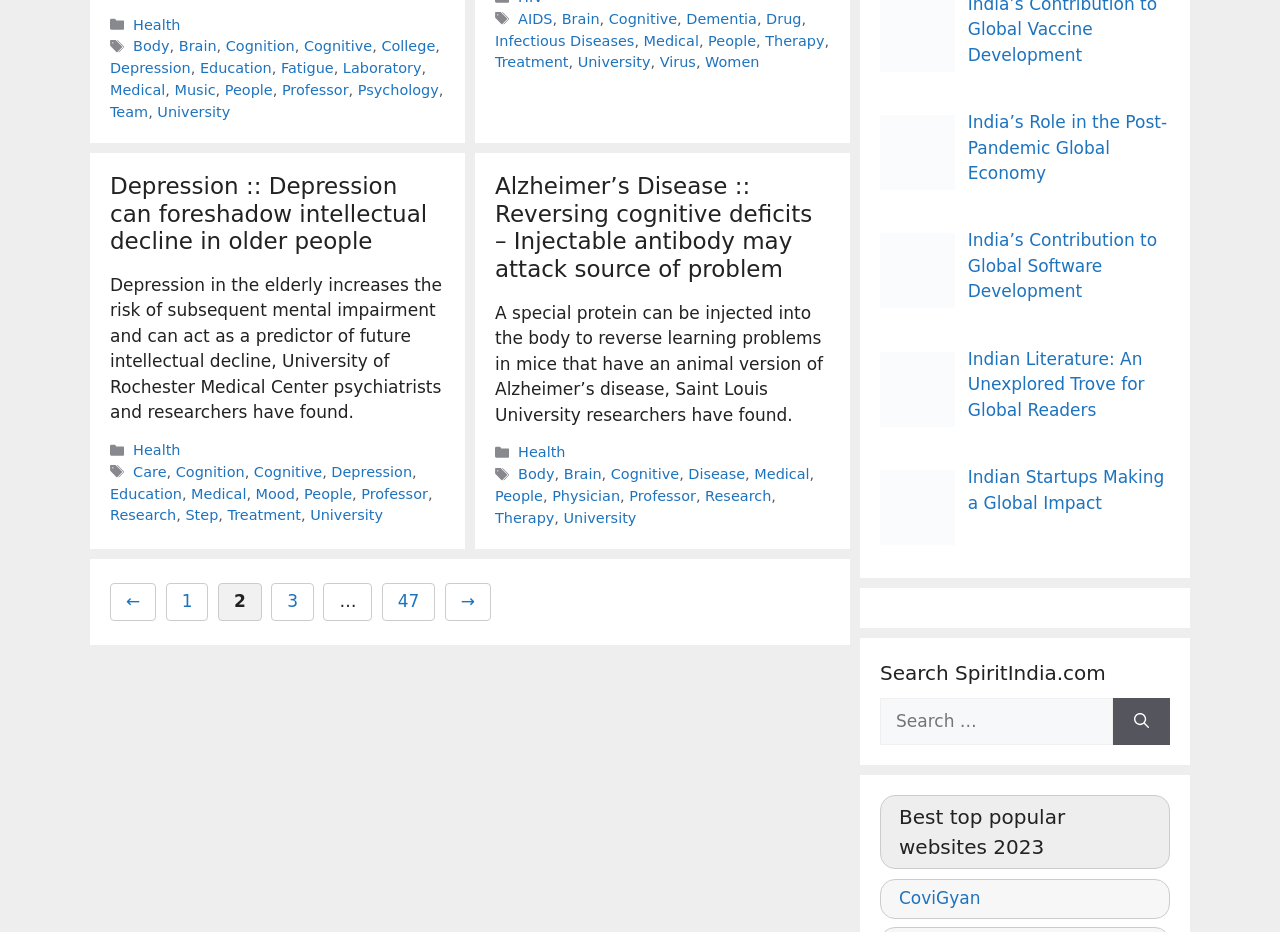Provide the bounding box coordinates, formatted as (top-left x, top-left y, bottom-right x, bottom-right y), with all values being floating point numbers between 0 and 1. Identify the bounding box of the UI element that matches the description: Infectious Diseases

[0.387, 0.035, 0.496, 0.052]